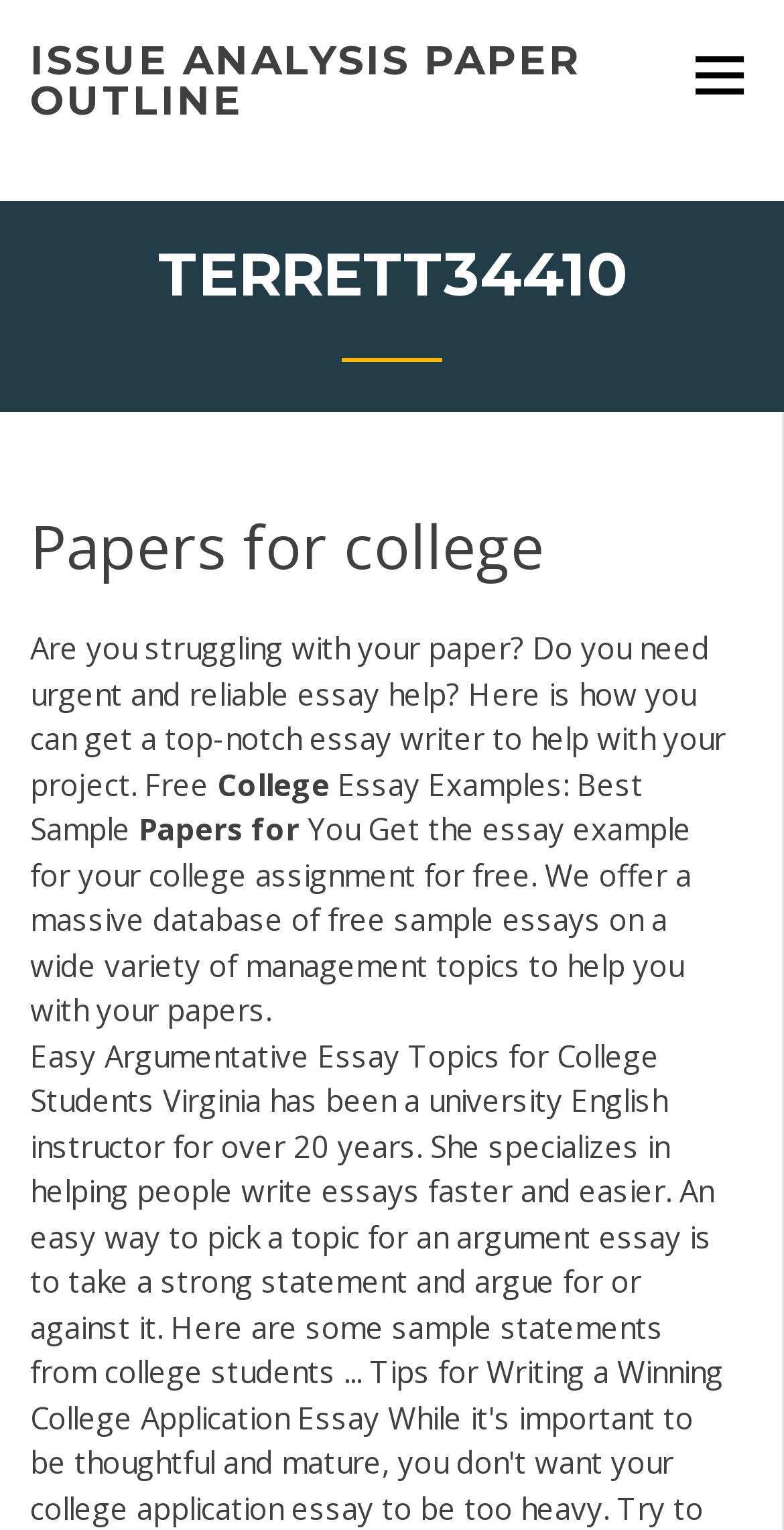What is the purpose of the webpage?
Answer the question with detailed information derived from the image.

The webpage seems to be offering essay help to students, as stated in the text 'Do you need urgent and reliable essay help?' and providing a massive database of free sample essays to assist with college assignments.